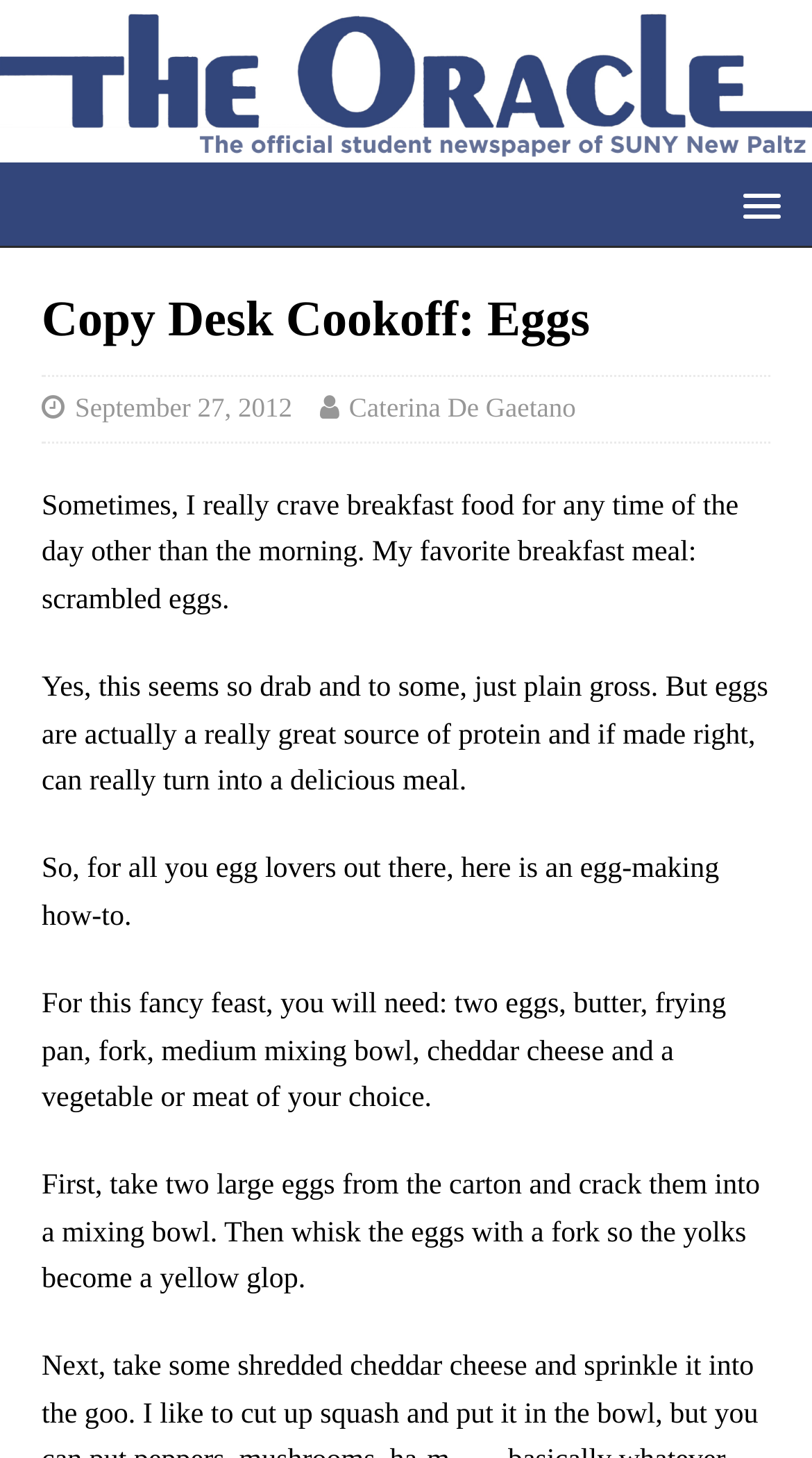Determine the main heading text of the webpage.

Copy Desk Cookoff: Eggs